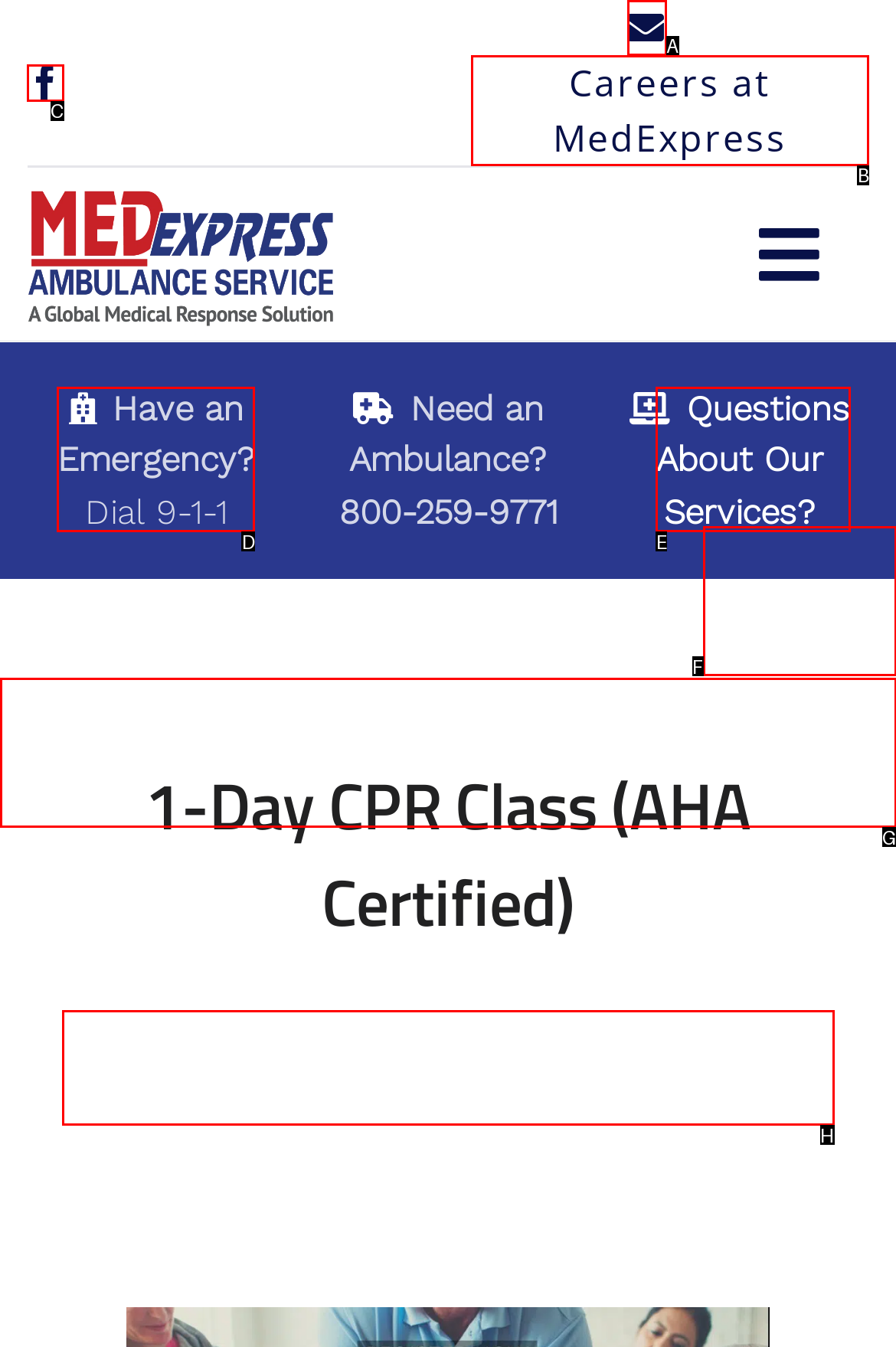Which UI element corresponds to this description: Have an Emergency? Dial 9-1-1
Reply with the letter of the correct option.

D